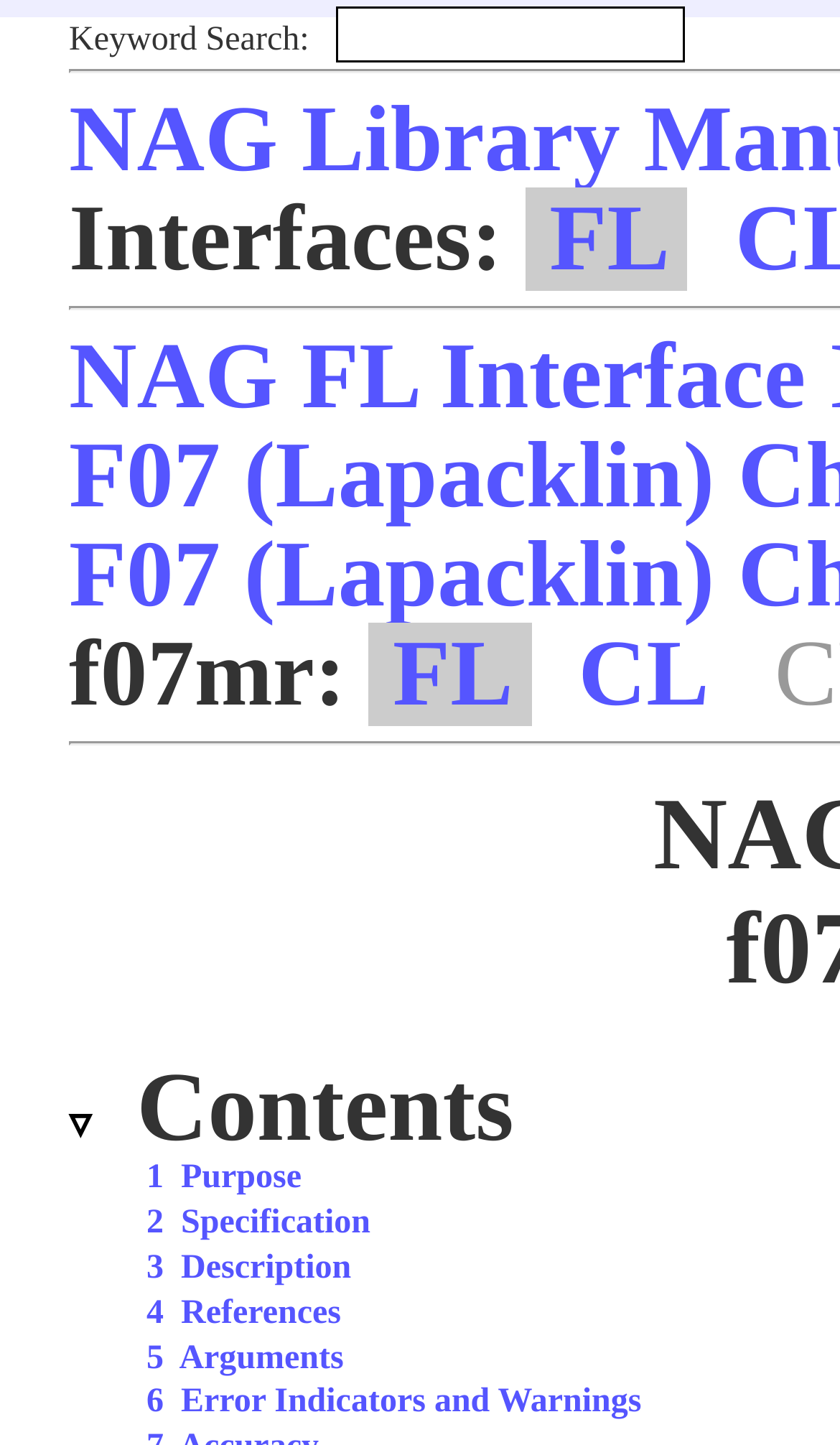Utilize the information from the image to answer the question in detail:
How many sections are there in the webpage?

I counted the number of links that seem to be section headings, which are 'Purpose', 'Specification', 'Description', 'References', 'Arguments', and 'Error Indicators and Warnings', so there are 6 sections.